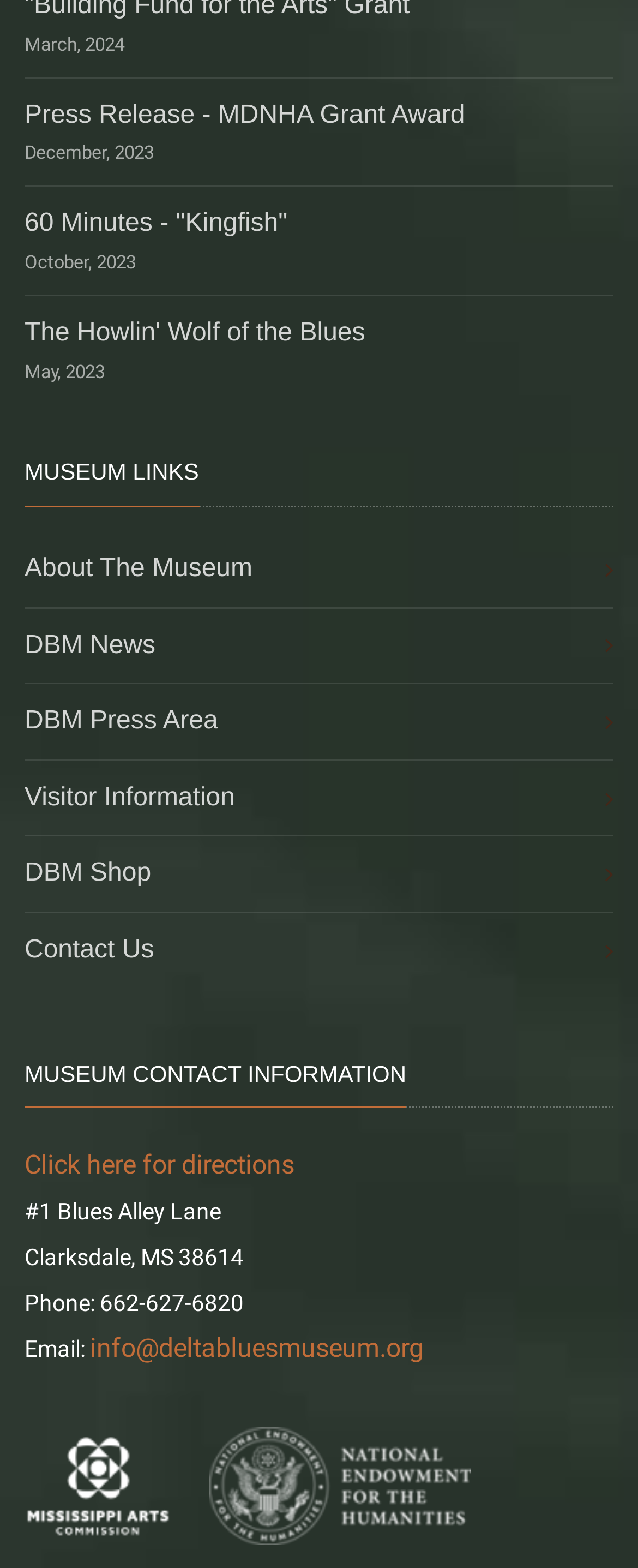Identify the bounding box coordinates of the clickable region to carry out the given instruction: "Visit the About The Museum page".

[0.038, 0.354, 0.396, 0.372]